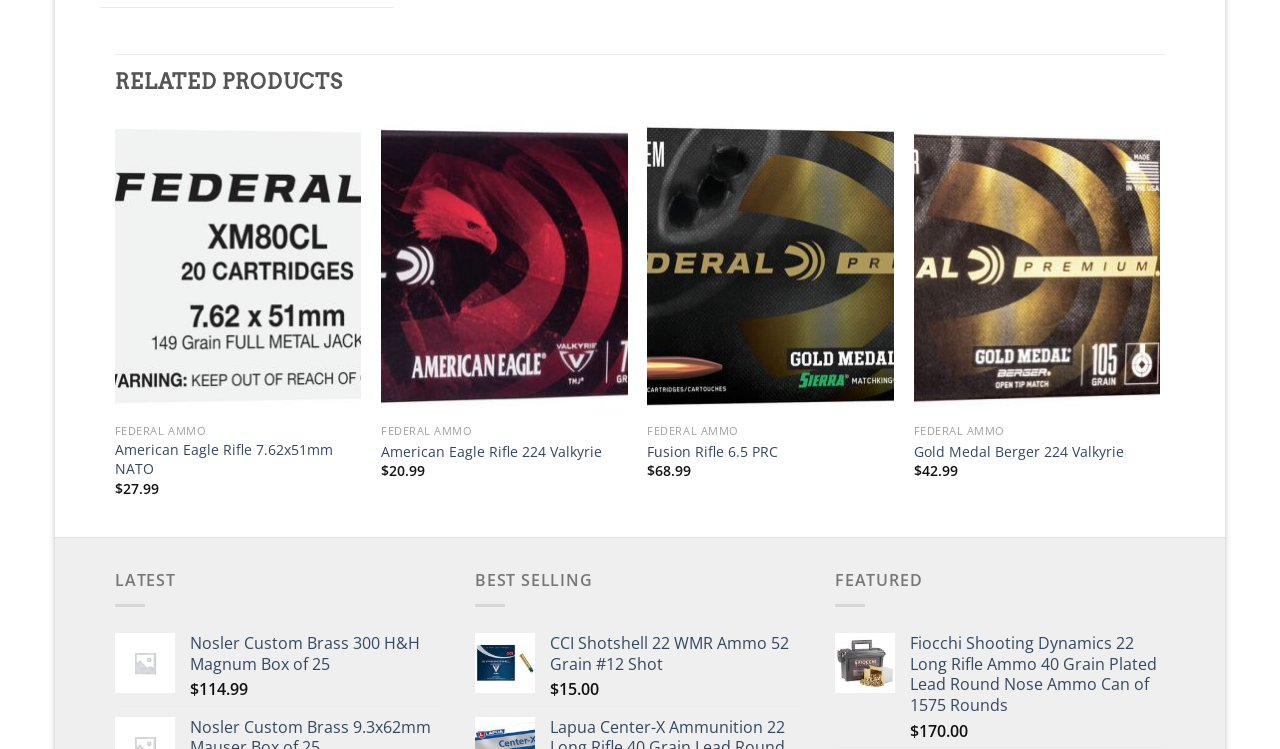Using the provided element description: "Quick View", determine the bounding box coordinates of the corresponding UI element in the screenshot.

[0.09, 0.554, 0.282, 0.6]